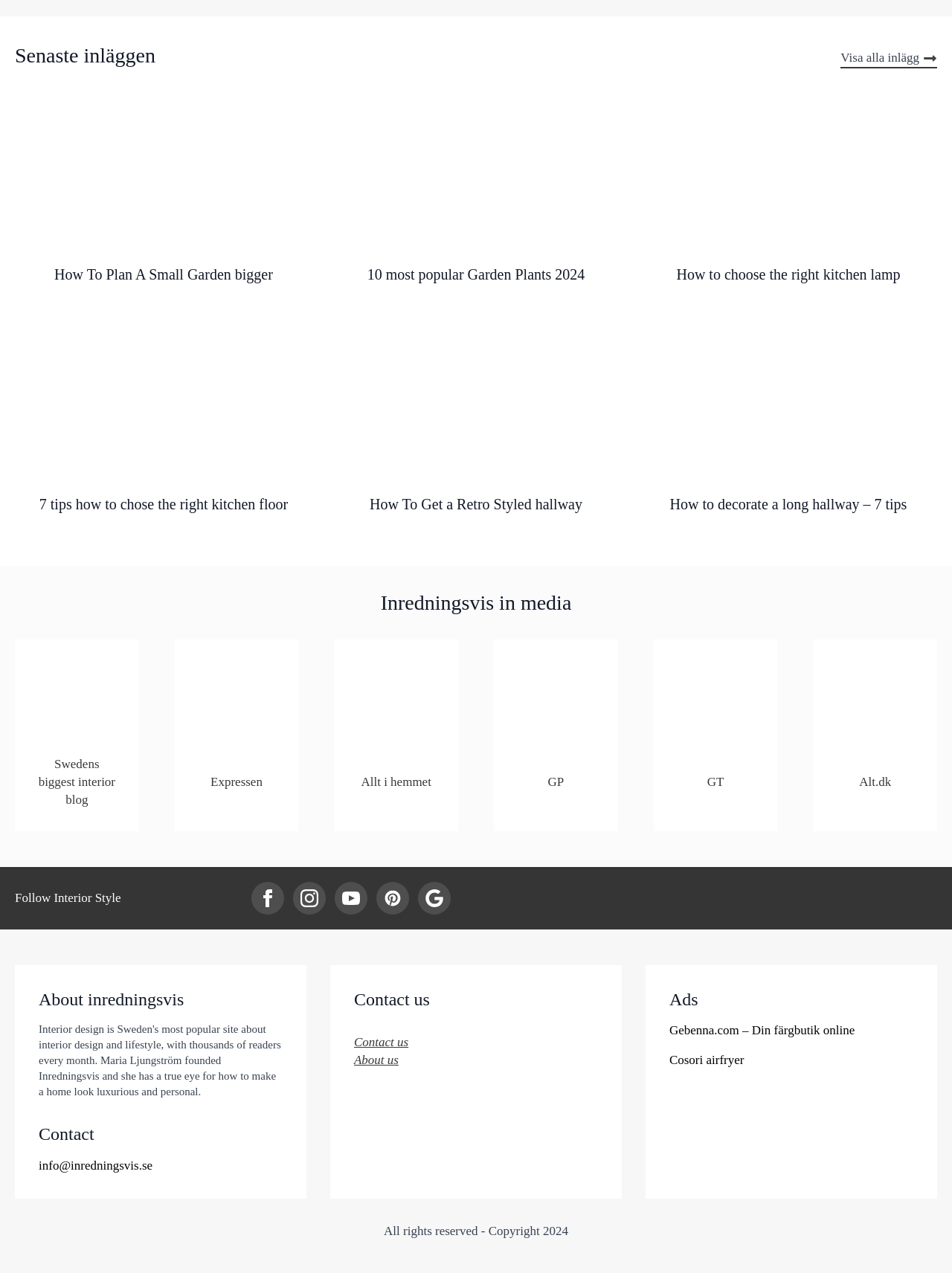What is the title of the first article?
Analyze the screenshot and provide a detailed answer to the question.

I looked at the first article element and found the heading 'How To Plan A Small Garden bigger', which is the title of the article.